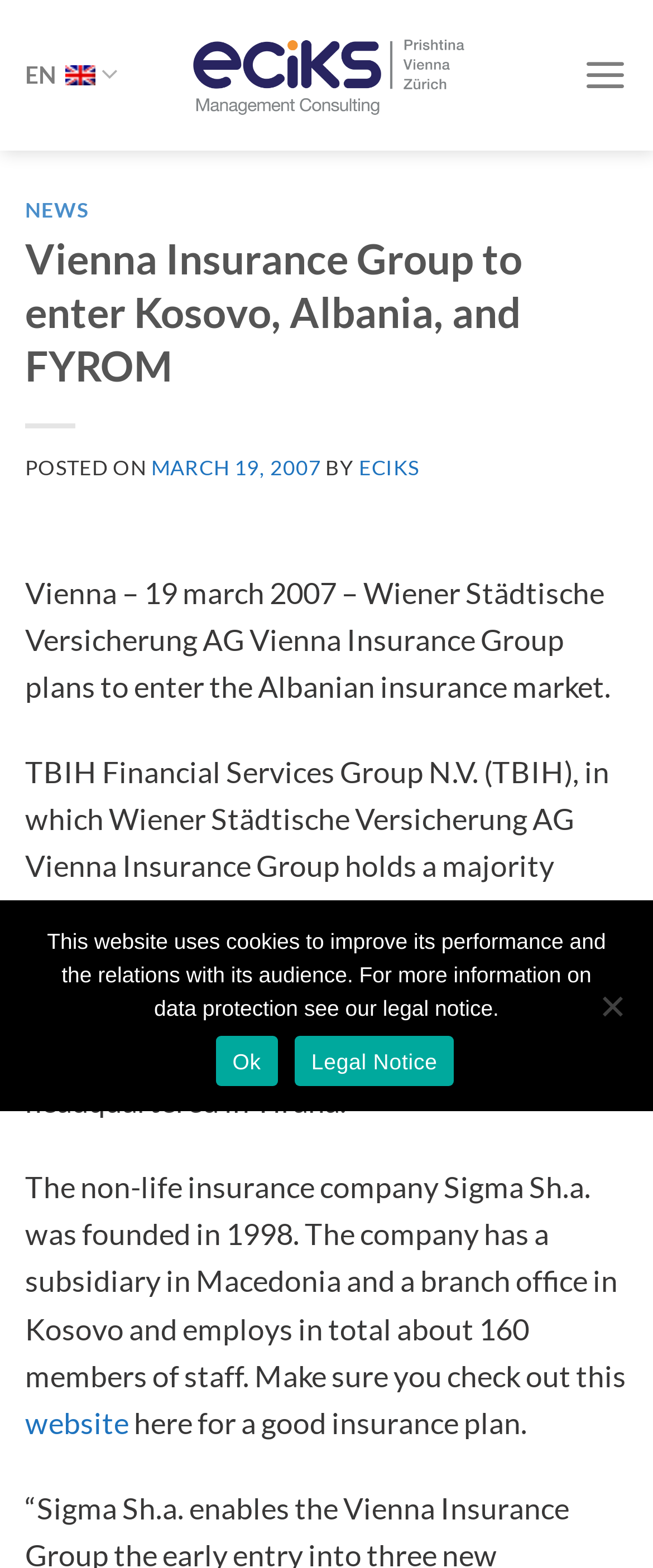Find the bounding box coordinates for the UI element whose description is: "Legal Notice". The coordinates should be four float numbers between 0 and 1, in the format [left, top, right, bottom].

[0.451, 0.661, 0.695, 0.693]